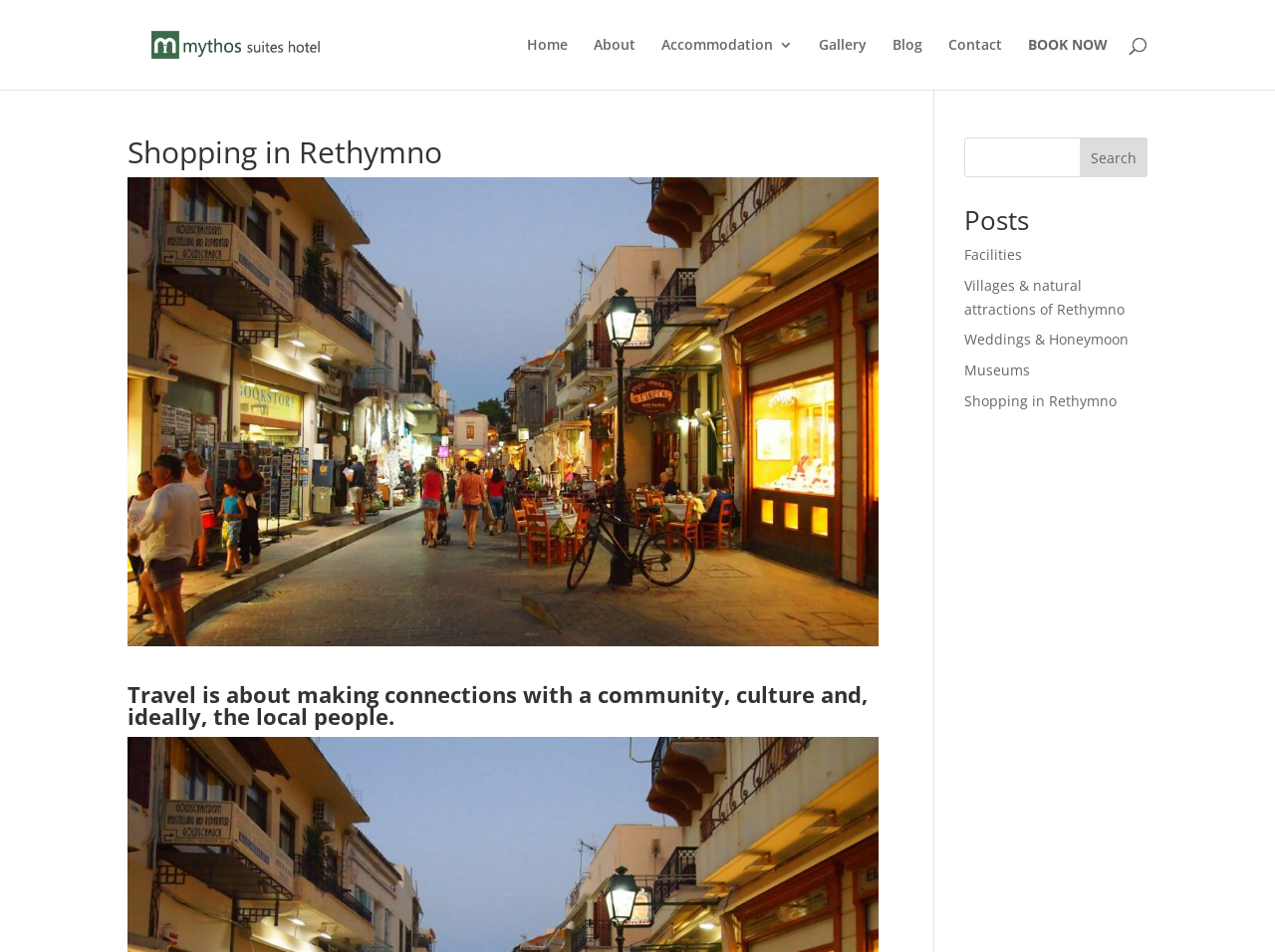Can you find and provide the title of the webpage?

Shopping in Rethymno